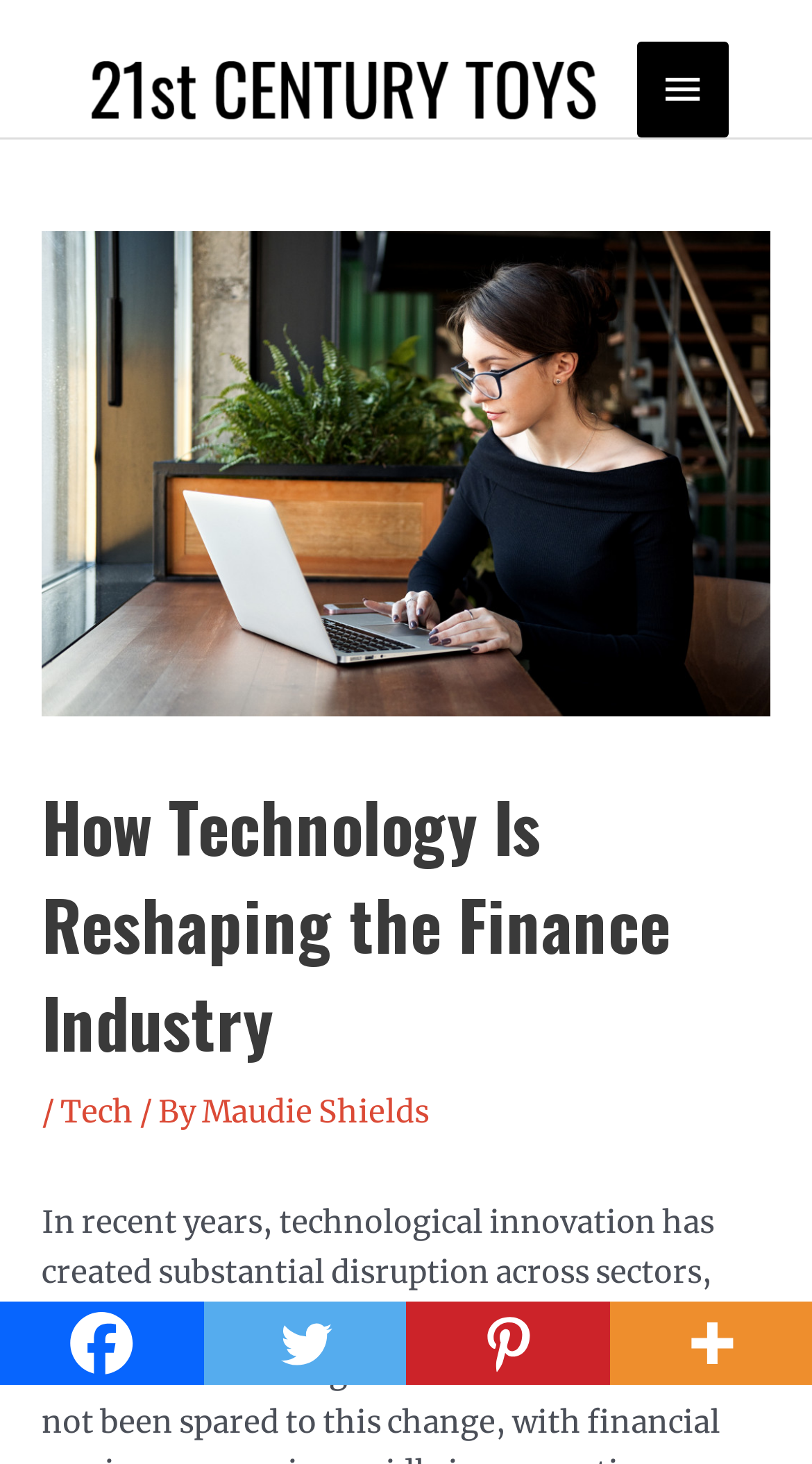Provide a thorough and detailed response to the question by examining the image: 
What social media platforms are available?

I discovered the social media platforms by examining the links at the bottom of the page, which include Facebook, Twitter, Pinterest, and More.